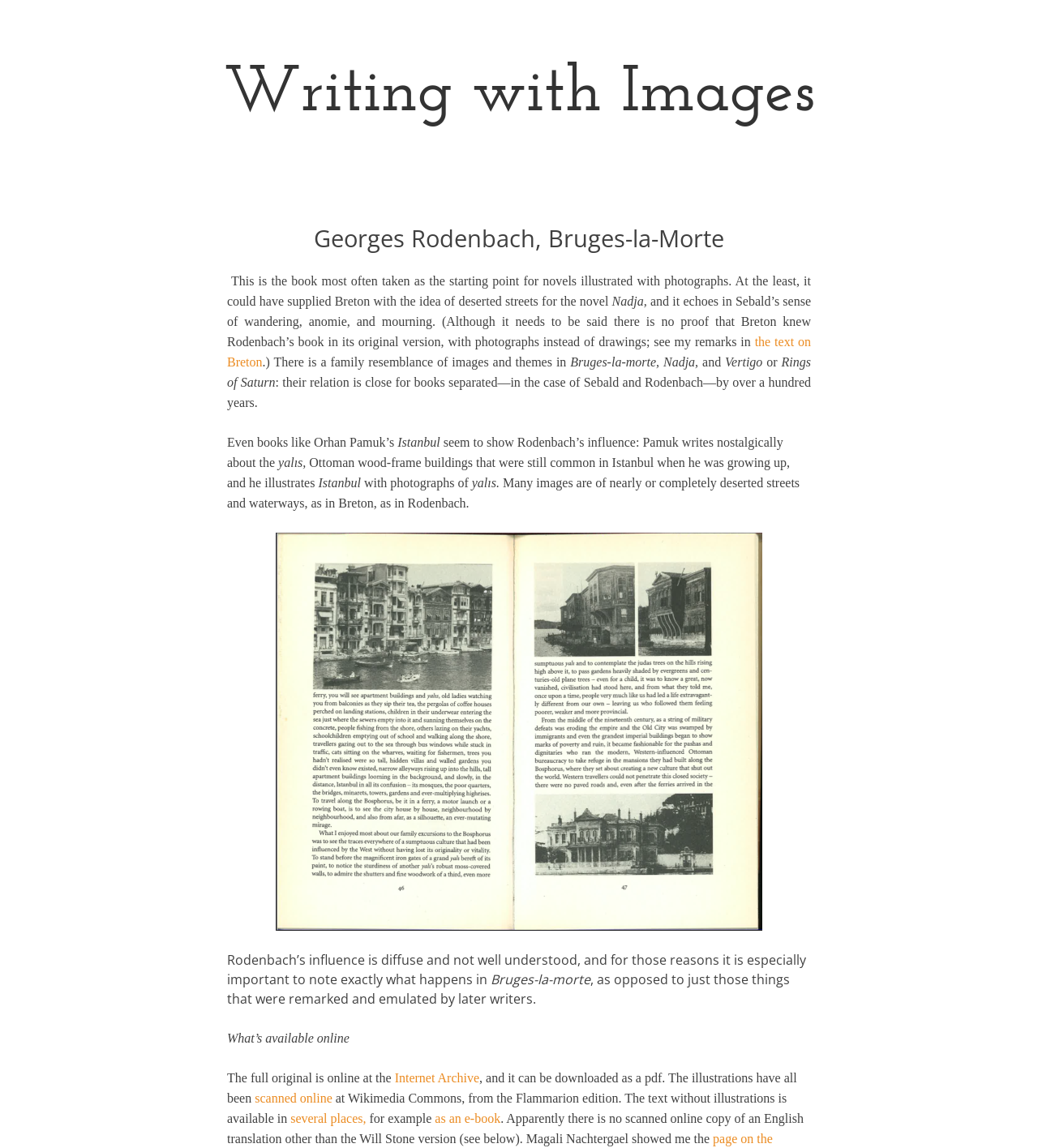Given the description: "Skip to content", determine the bounding box coordinates of the UI element. The coordinates should be formatted as four float numbers between 0 and 1, [left, top, right, bottom].

[0.0, 0.136, 0.089, 0.153]